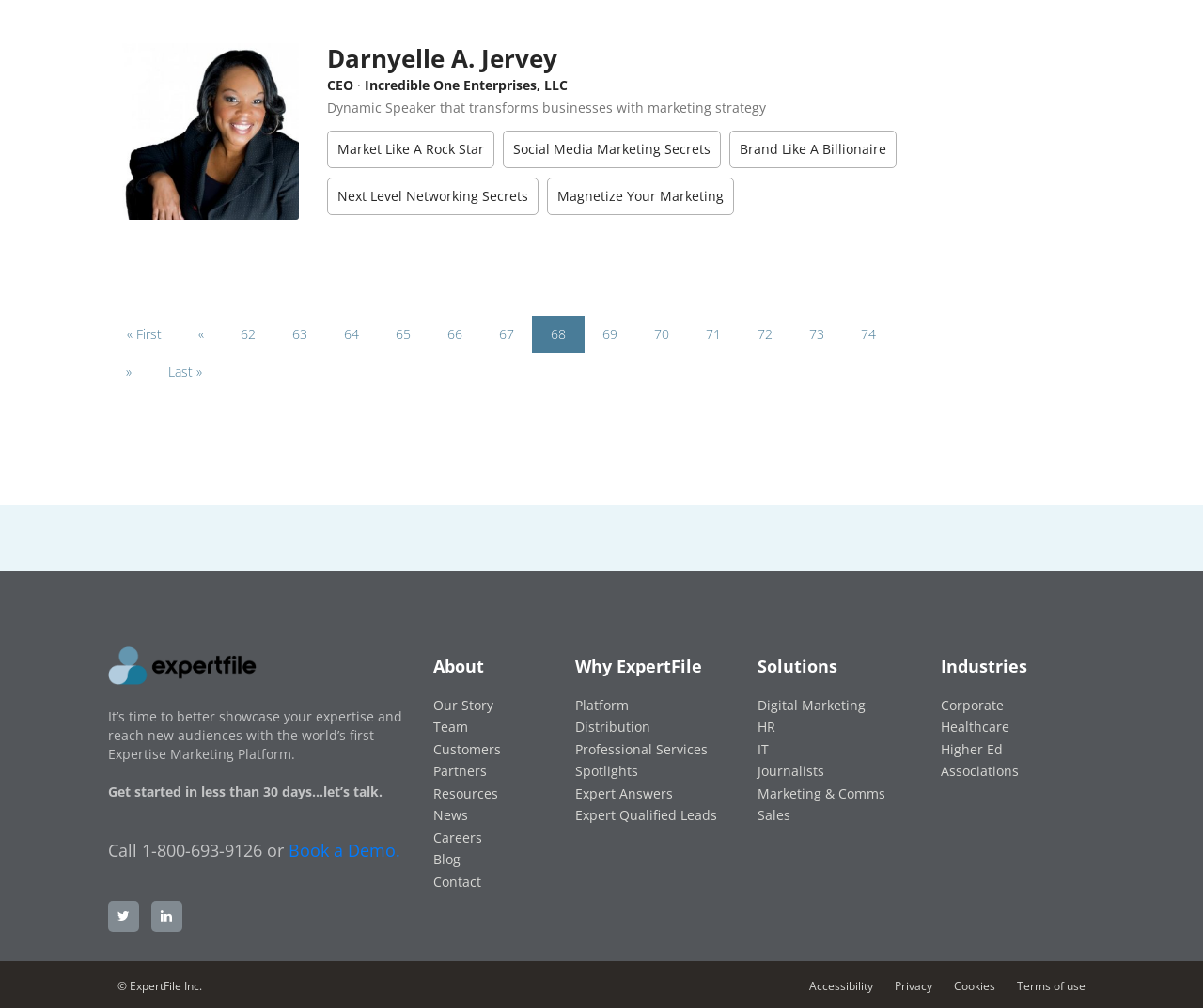What is the name of the CEO?
Using the screenshot, give a one-word or short phrase answer.

Darnyelle A. Jervey